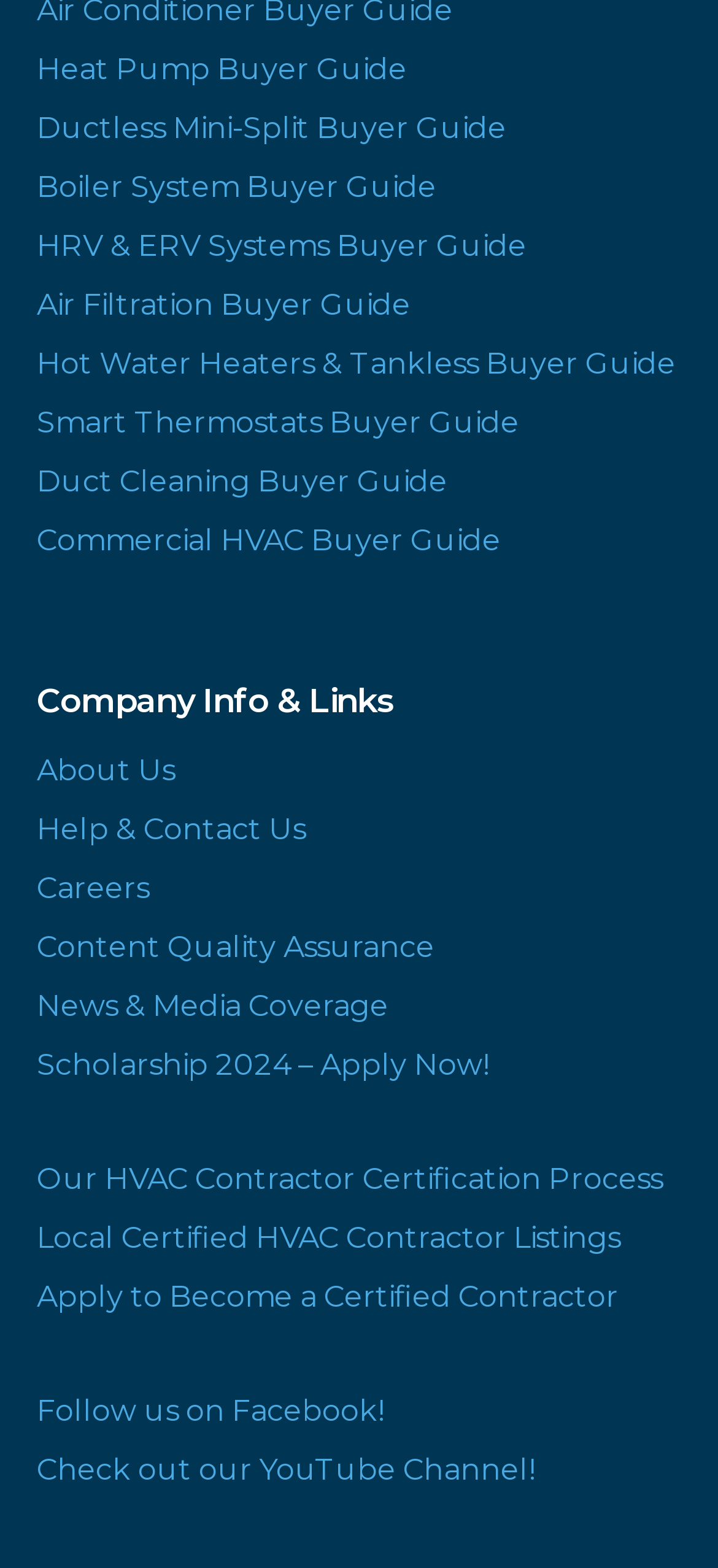Locate the bounding box coordinates of the area you need to click to fulfill this instruction: 'read reviews'. The coordinates must be in the form of four float numbers ranging from 0 to 1: [left, top, right, bottom].

None